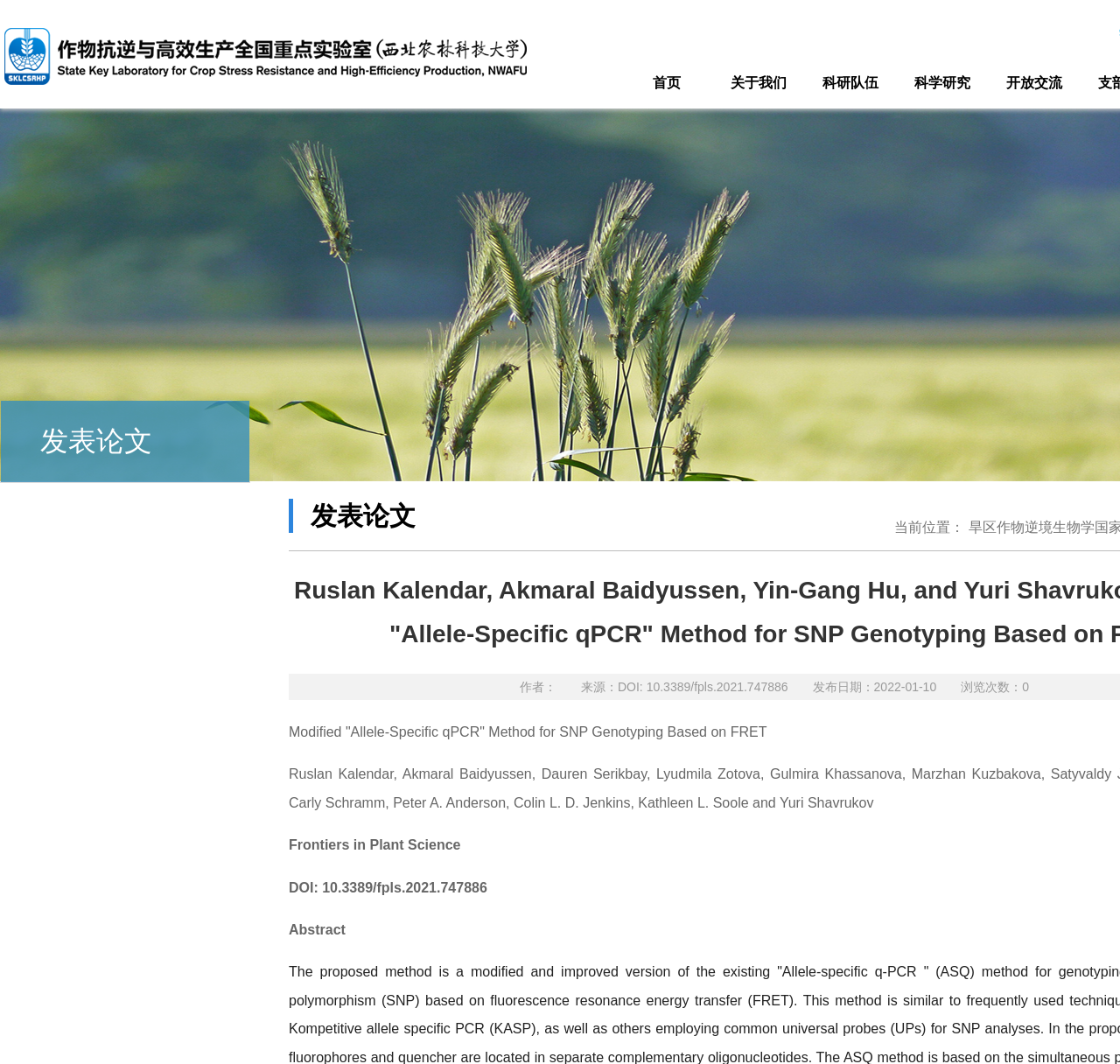Create an in-depth description of the webpage, covering main sections.

The webpage is about the "旱区作物逆境生物学国家重点实验室" (State Key Laboratory of Crop Stress Biology in Arid Areas). At the top, there are five headings: "首页" (Home), "关于我们" (About Us), "科研队伍" (Research Team), "科学研究" (Scientific Research), and "开放交流" (Open Exchange), each with a corresponding link.

Below these headings, there is a section with a title "发表论文" (Published Papers). Within this section, there is a paper titled "Modified 'Allele-Specific qPCR' Method for SNP Genotyping Based on FRET" from the journal "Frontiers in Plant Science" with a DOI number. The paper's details include the authors, source, publication date, and number of views. There is also an abstract of the paper.